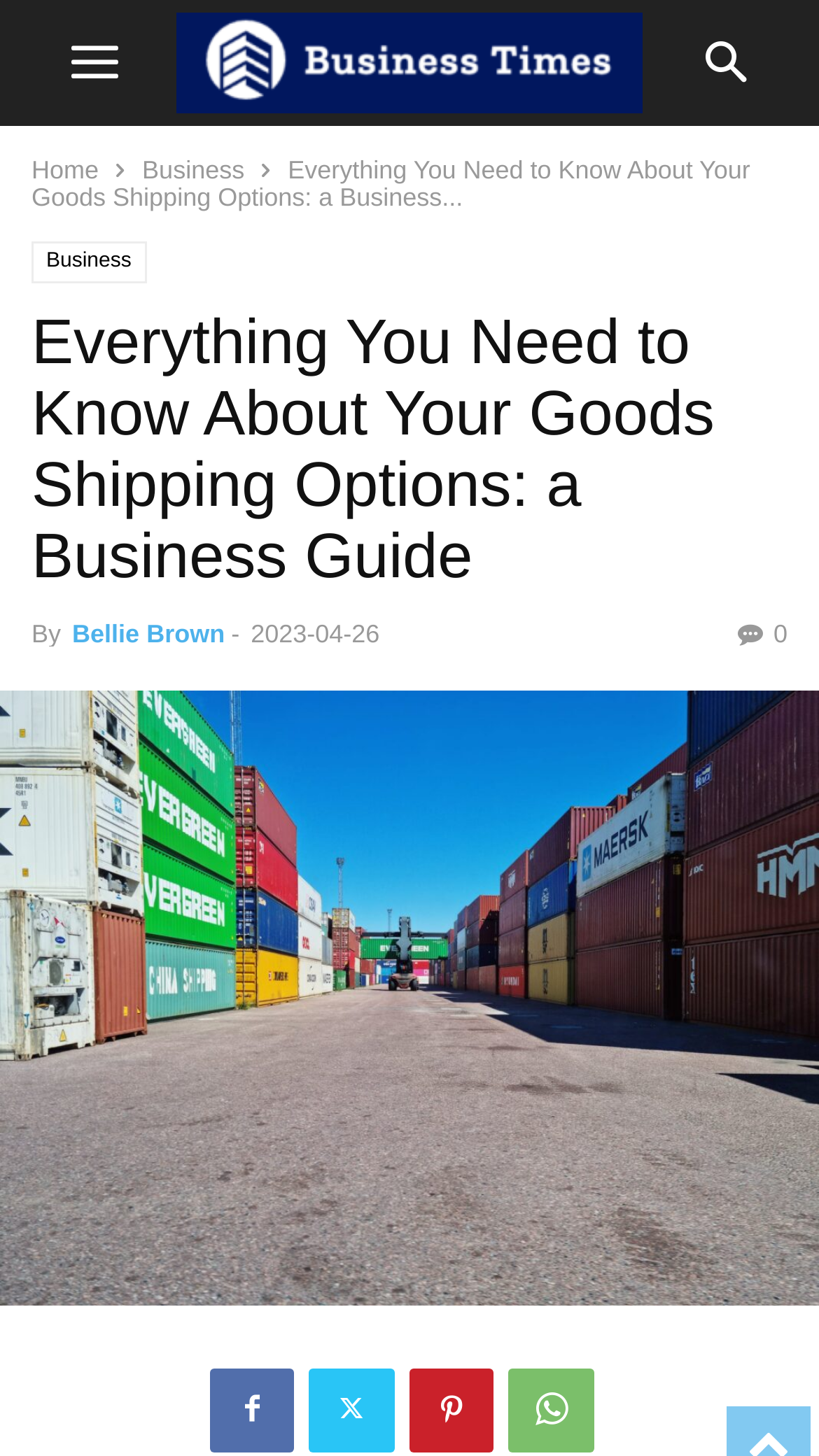Determine the bounding box coordinates of the clickable region to execute the instruction: "share the article". The coordinates should be four float numbers between 0 and 1, denoted as [left, top, right, bottom].

[0.901, 0.425, 0.962, 0.445]